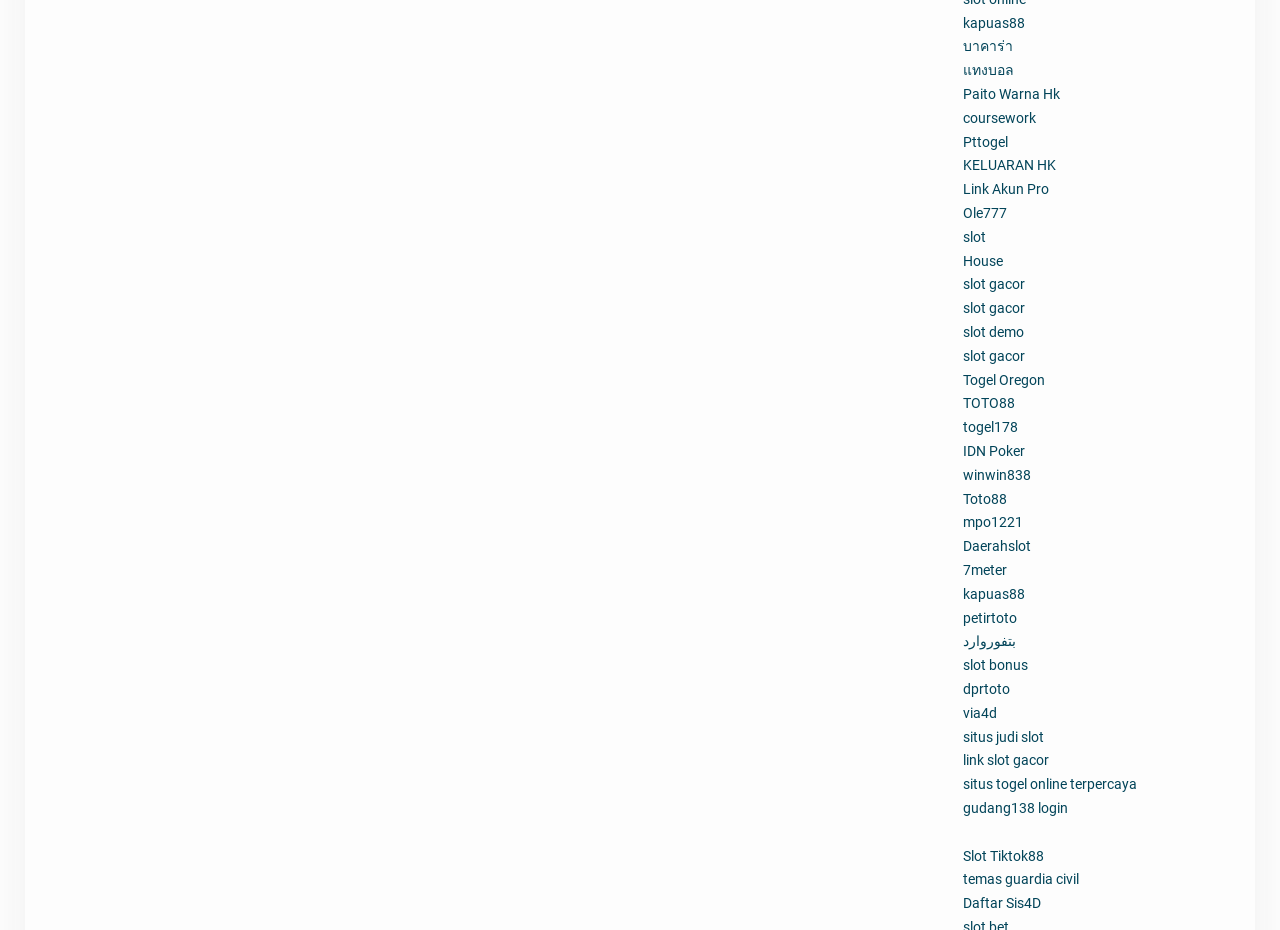Bounding box coordinates should be provided in the format (top-left x, top-left y, bottom-right x, bottom-right y) with all values between 0 and 1. Identify the bounding box for this UI element: temas guardia civil

[0.752, 0.937, 0.843, 0.954]